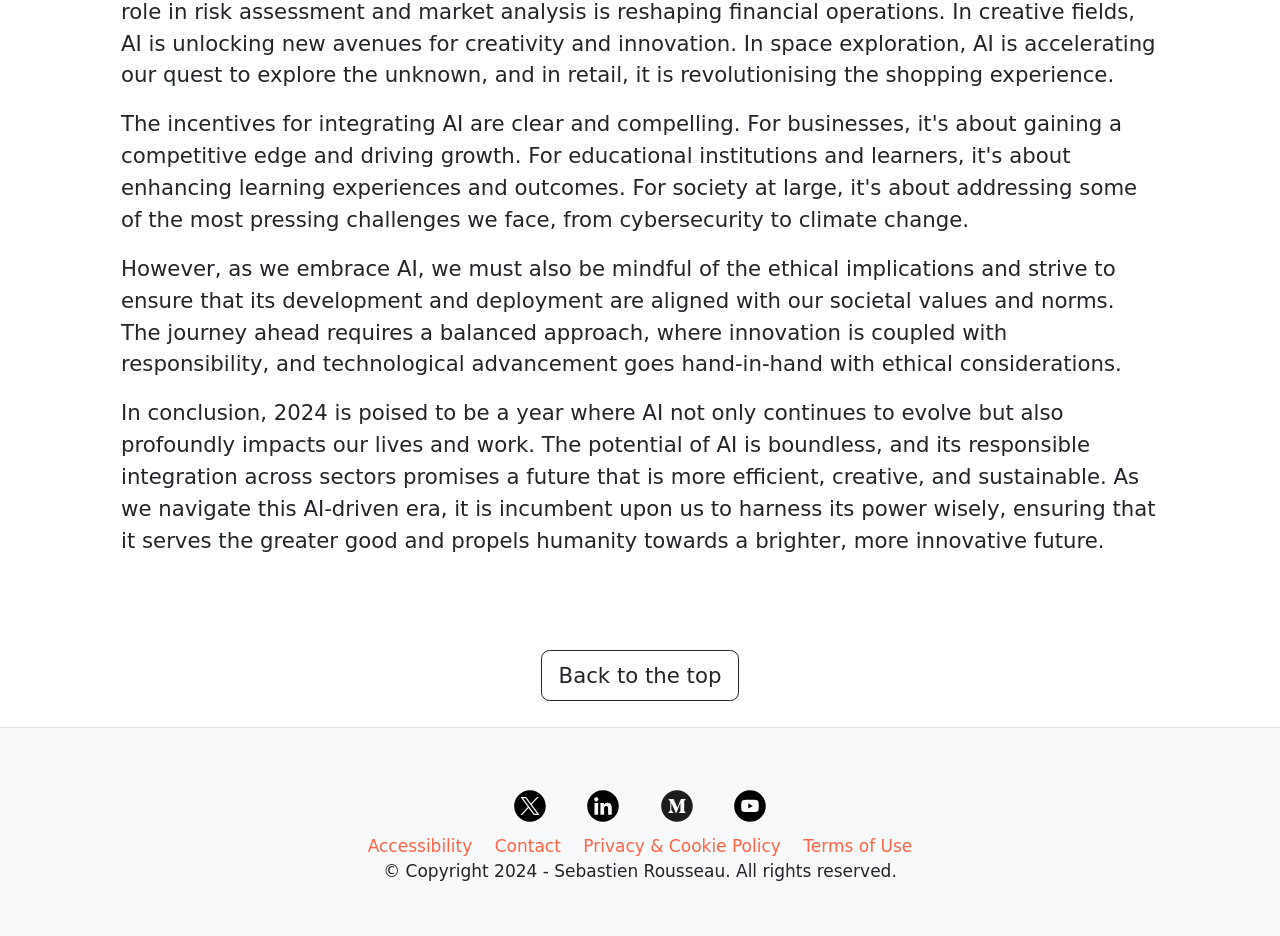Using the element description Privacy & Cookie Policy, predict the bounding box coordinates for the UI element. Provide the coordinates in (top-left x, top-left y, bottom-right x, bottom-right y) format with values ranging from 0 to 1.

[0.456, 0.893, 0.61, 0.914]